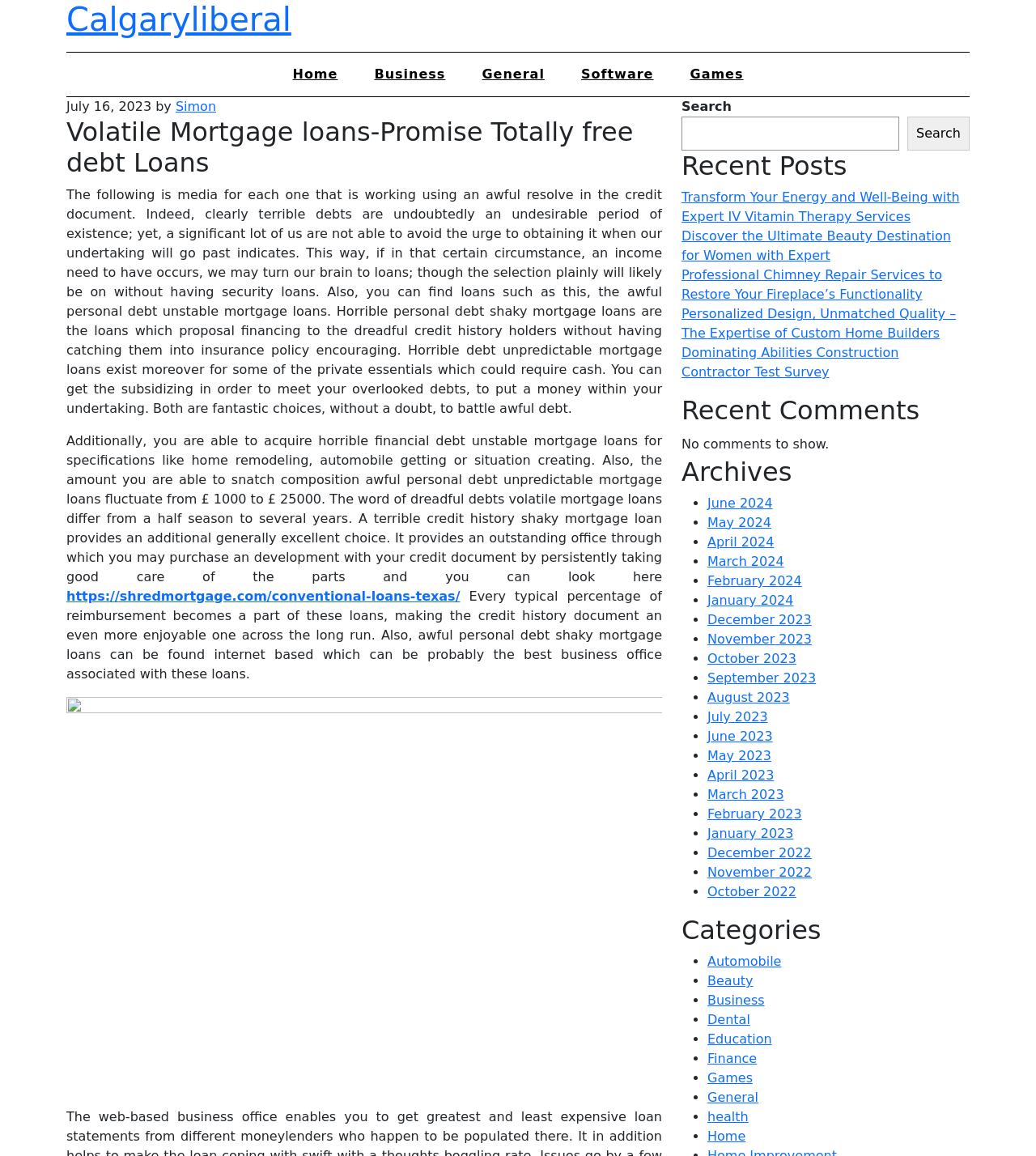Find the bounding box coordinates of the element to click in order to complete this instruction: "Search for something". The bounding box coordinates must be four float numbers between 0 and 1, denoted as [left, top, right, bottom].

[0.876, 0.101, 0.936, 0.13]